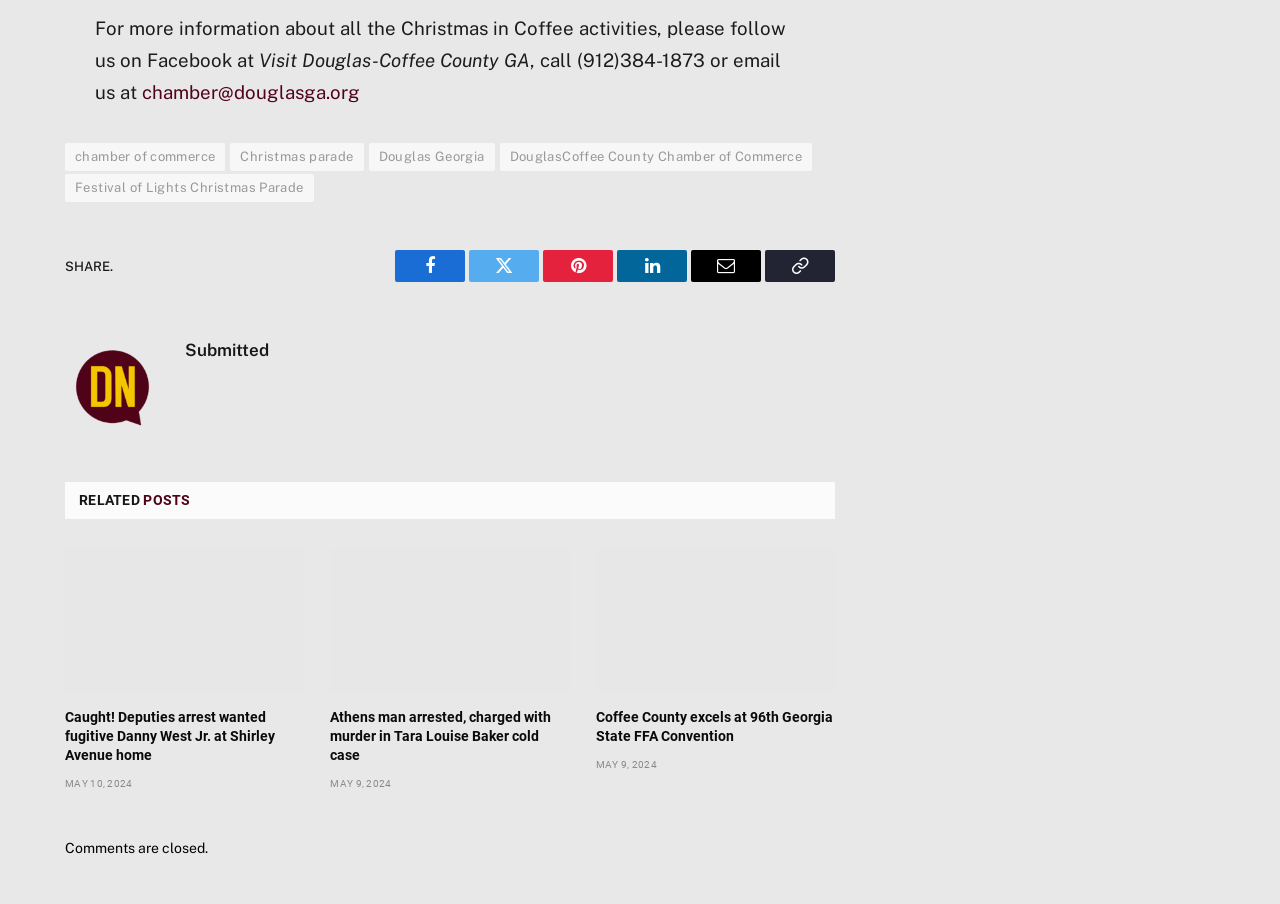Locate the bounding box coordinates of the element to click to perform the following action: 'Read about Christmas parade'. The coordinates should be given as four float values between 0 and 1, in the form of [left, top, right, bottom].

[0.18, 0.159, 0.284, 0.189]